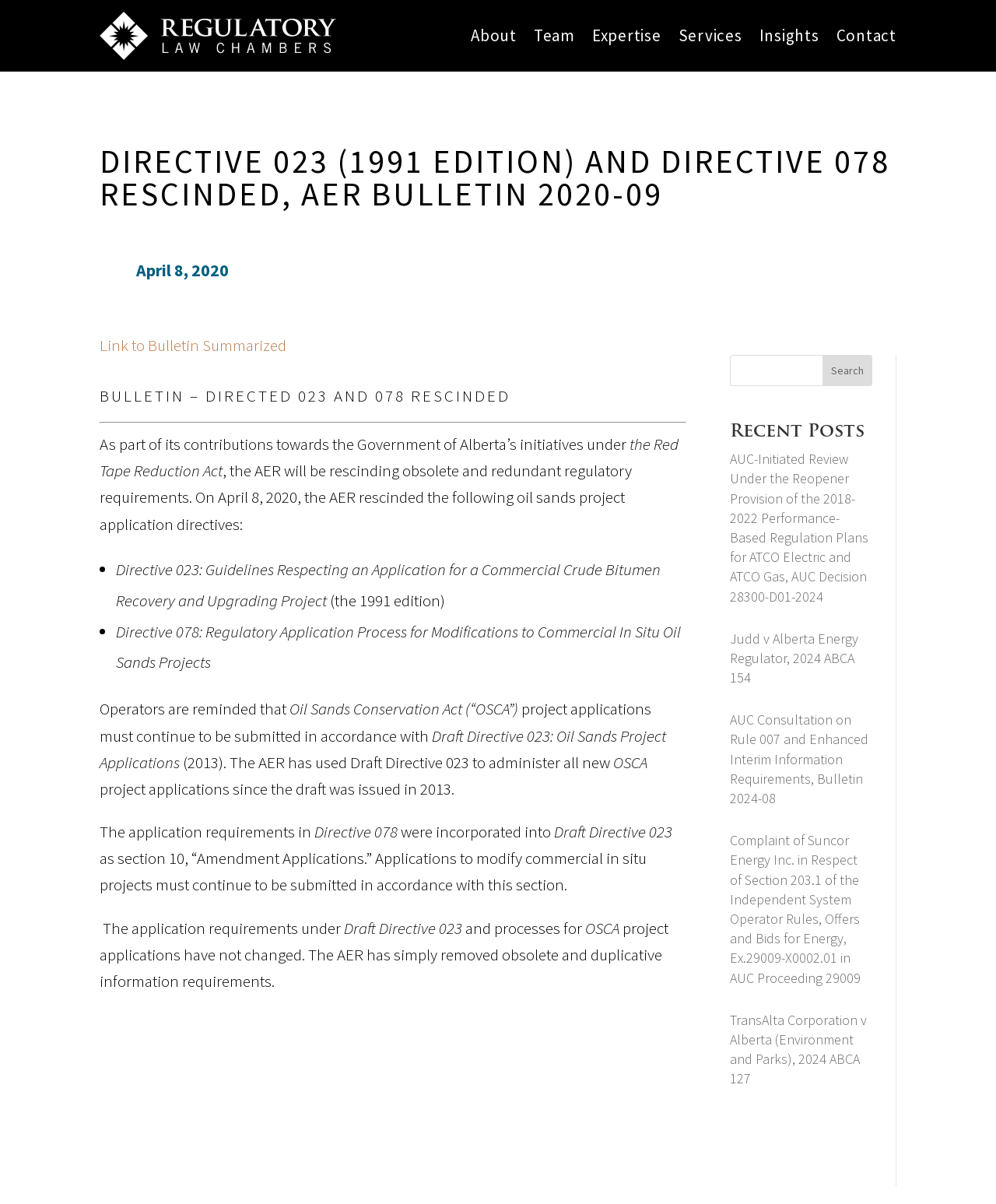What is the name of the act mentioned in the text?
Using the screenshot, give a one-word or short phrase answer.

Oil Sands Conservation Act